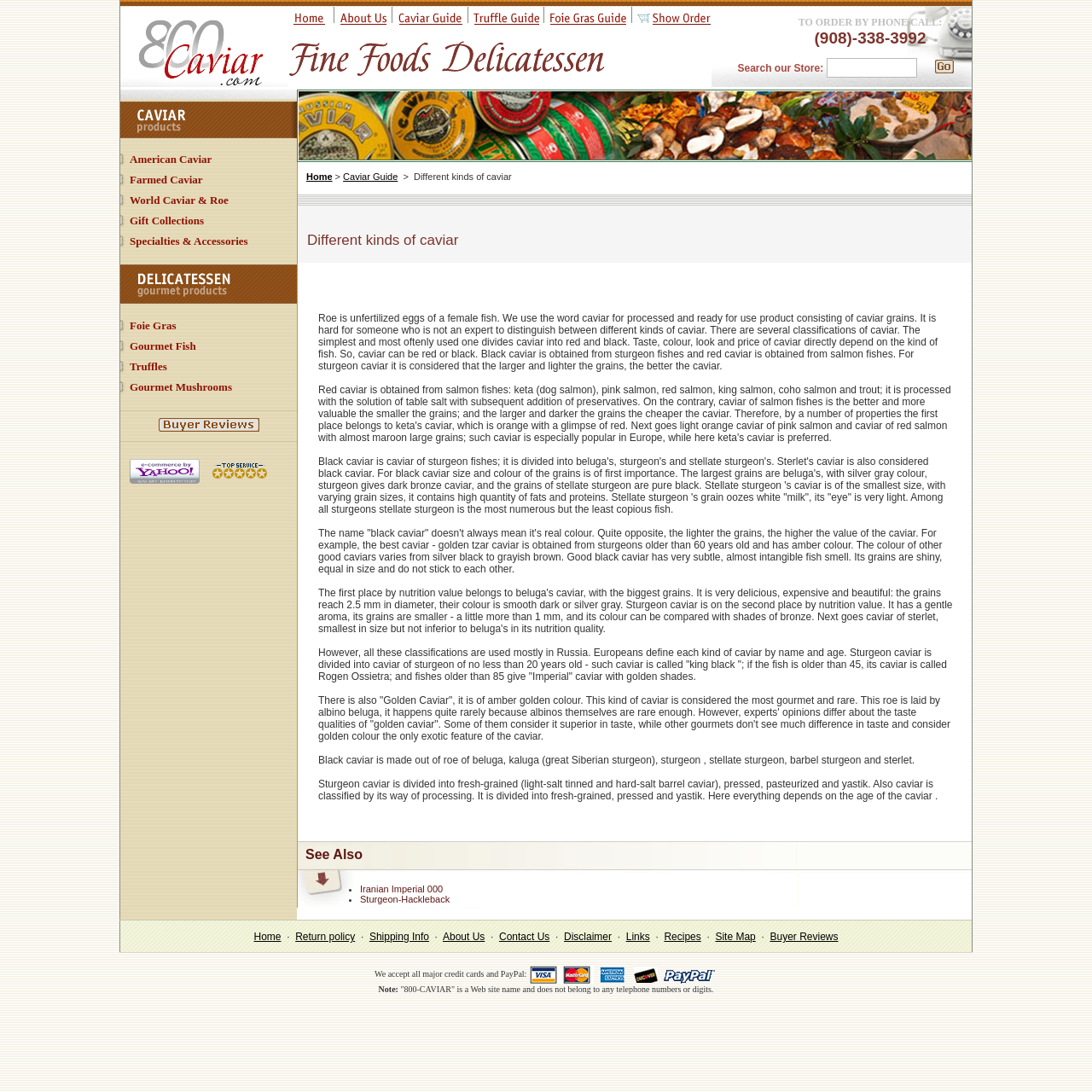Please specify the bounding box coordinates of the clickable region to carry out the following instruction: "Click on the 'Home' link". The coordinates should be four float numbers between 0 and 1, in the format [left, top, right, bottom].

[0.28, 0.157, 0.304, 0.166]